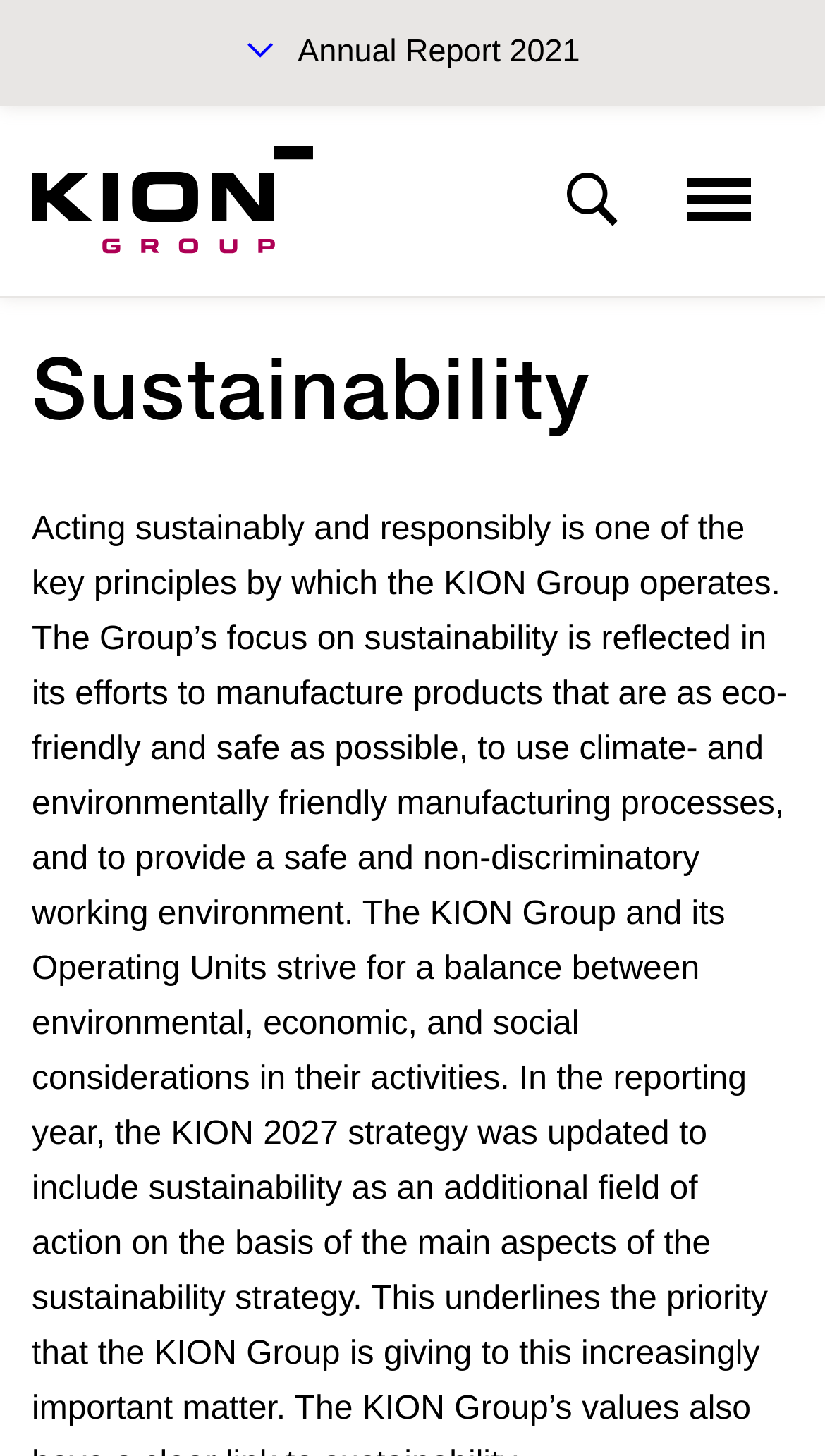Locate the bounding box coordinates for the element described below: "Fundamentals of the KION Group". The coordinates must be four float values between 0 and 1, formatted as [left, top, right, bottom].

[0.046, 0.359, 1.0, 0.44]